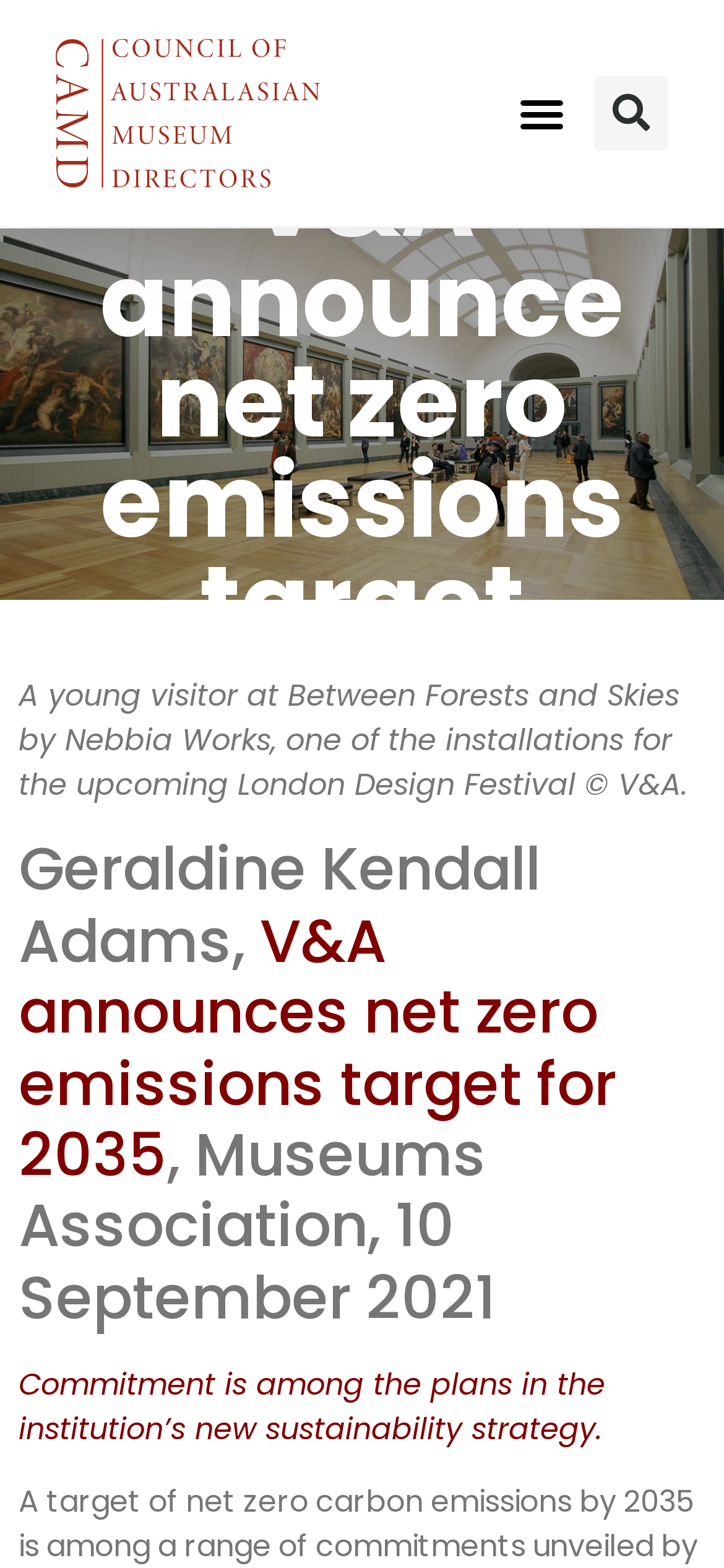Please provide the bounding box coordinates in the format (top-left x, top-left y, bottom-right x, bottom-right y). Remember, all values are floating point numbers between 0 and 1. What is the bounding box coordinate of the region described as: Menu

[0.7, 0.05, 0.796, 0.094]